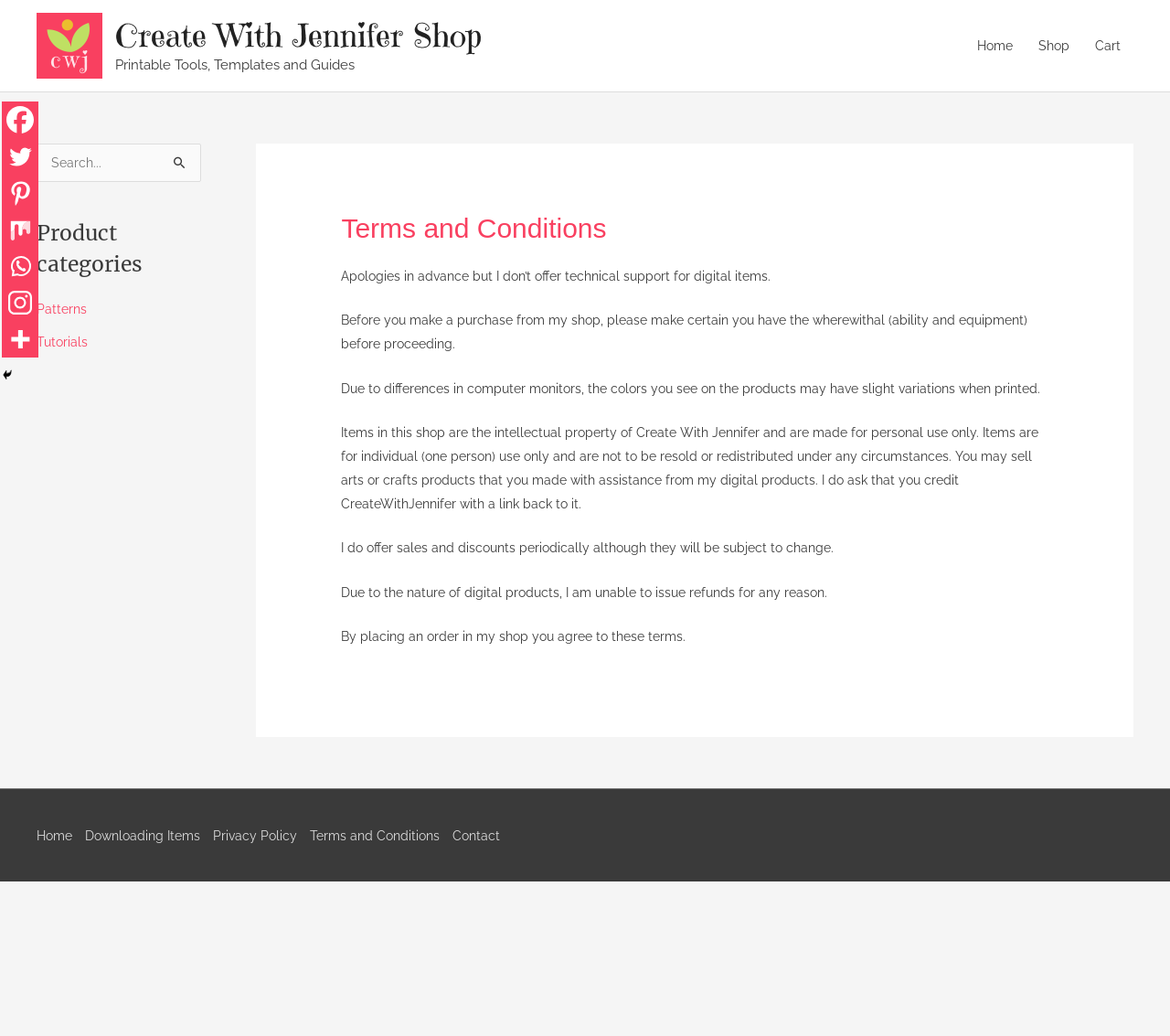Provide the bounding box coordinates of the section that needs to be clicked to accomplish the following instruction: "Search for something."

[0.031, 0.139, 0.172, 0.176]